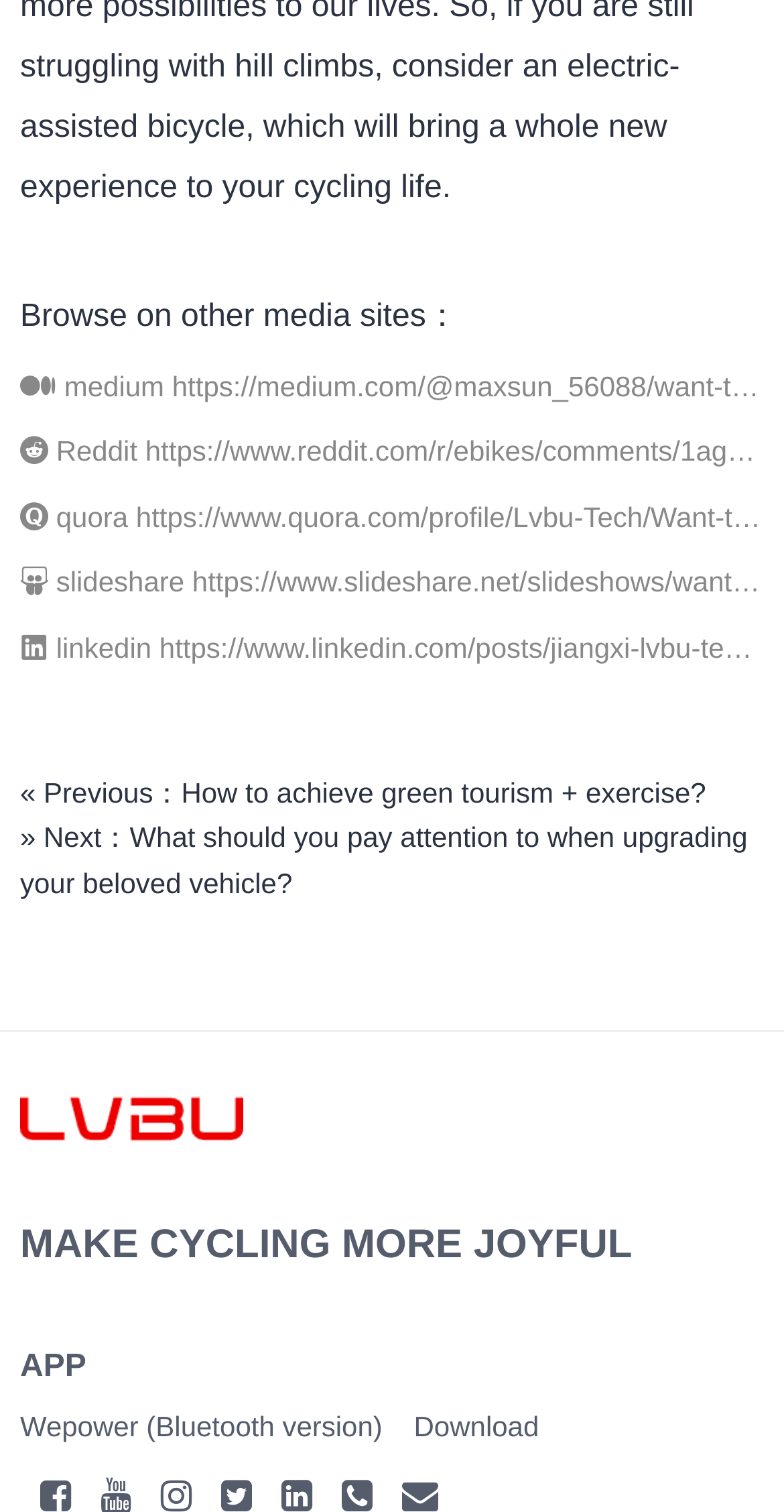Find and indicate the bounding box coordinates of the region you should select to follow the given instruction: "View previous article".

[0.026, 0.513, 0.901, 0.535]